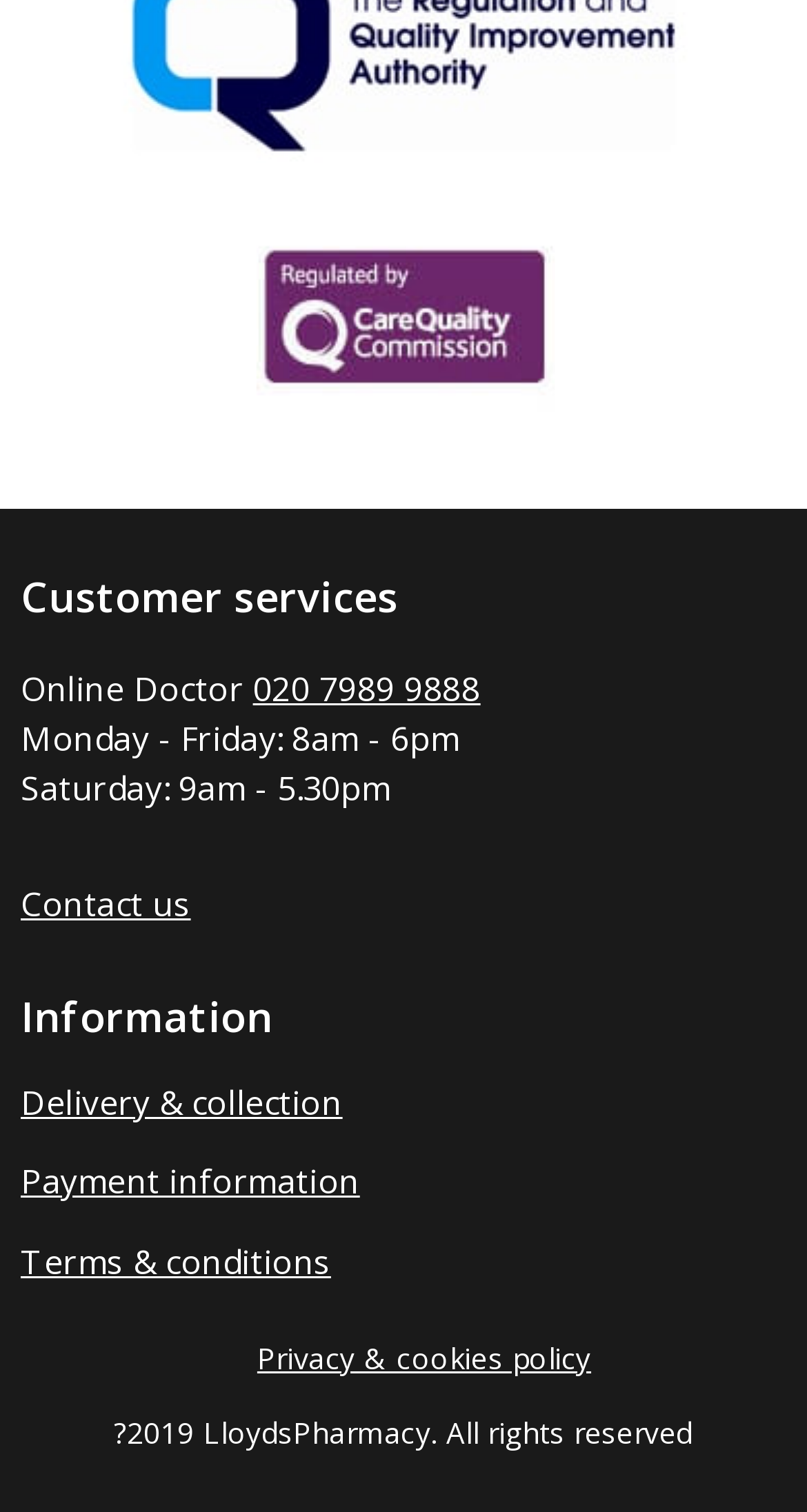Identify the bounding box for the UI element described as: "Privacy & cookies policy". Ensure the coordinates are four float numbers between 0 and 1, formatted as [left, top, right, bottom].

[0.319, 0.856, 0.733, 0.882]